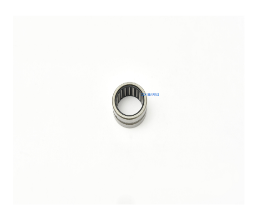What is the advantage of using the shaft as the raceway surface?
Look at the screenshot and give a one-word or phrase answer.

Cost-effectiveness